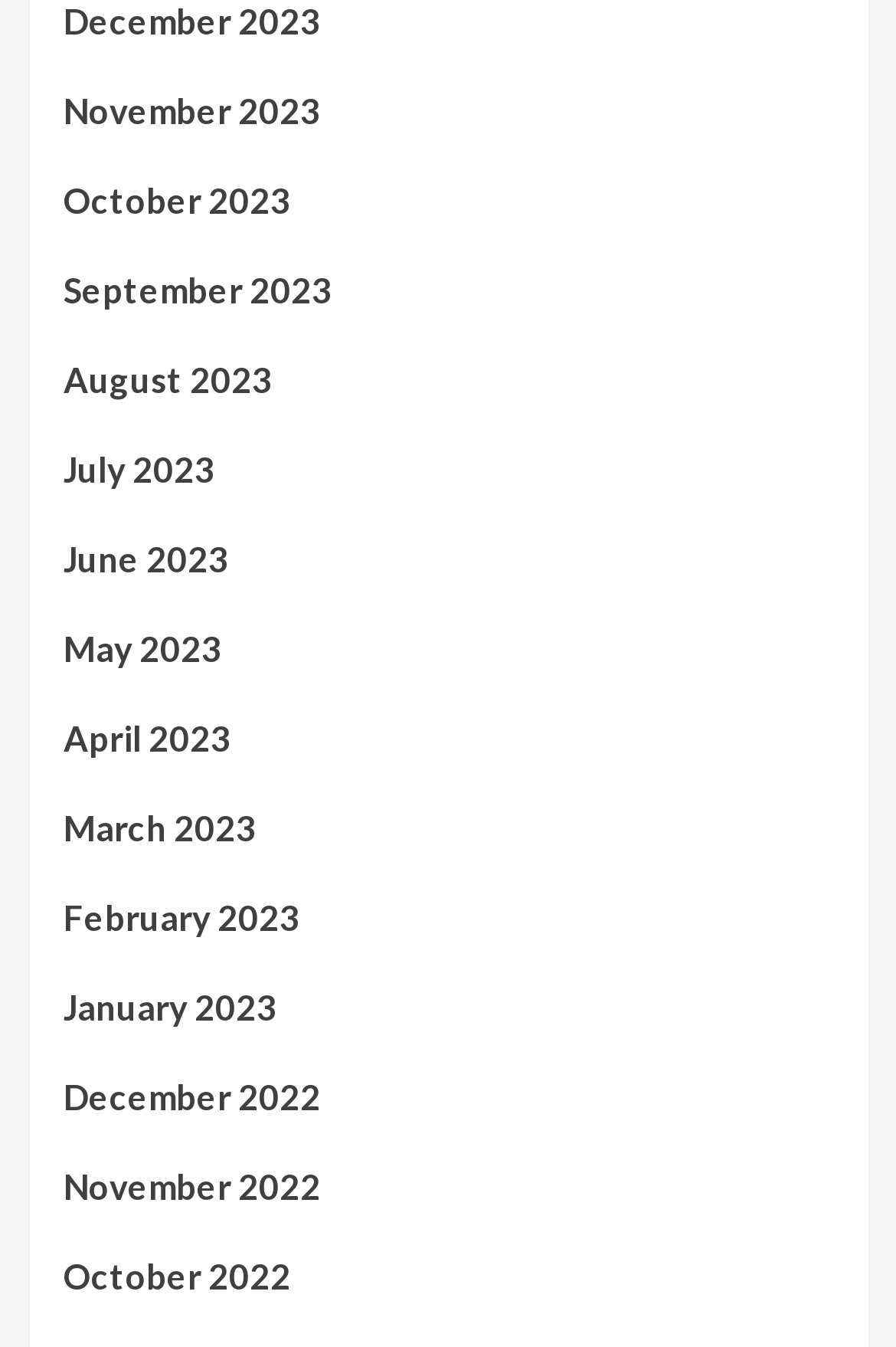Provide your answer to the question using just one word or phrase: How many links are there on the webpage?

12